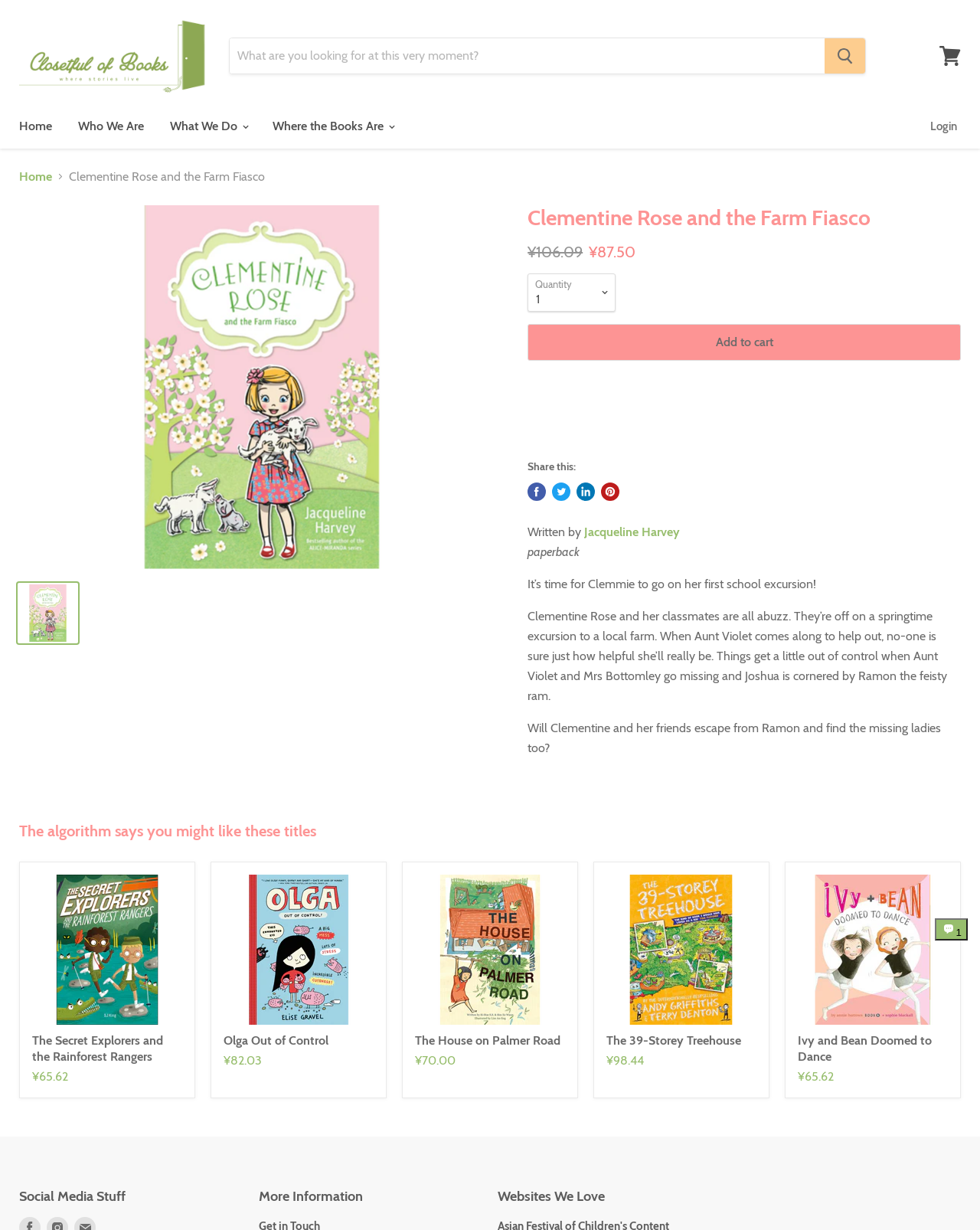Please identify the bounding box coordinates of the clickable element to fulfill the following instruction: "Login". The coordinates should be four float numbers between 0 and 1, i.e., [left, top, right, bottom].

[0.94, 0.089, 0.986, 0.116]